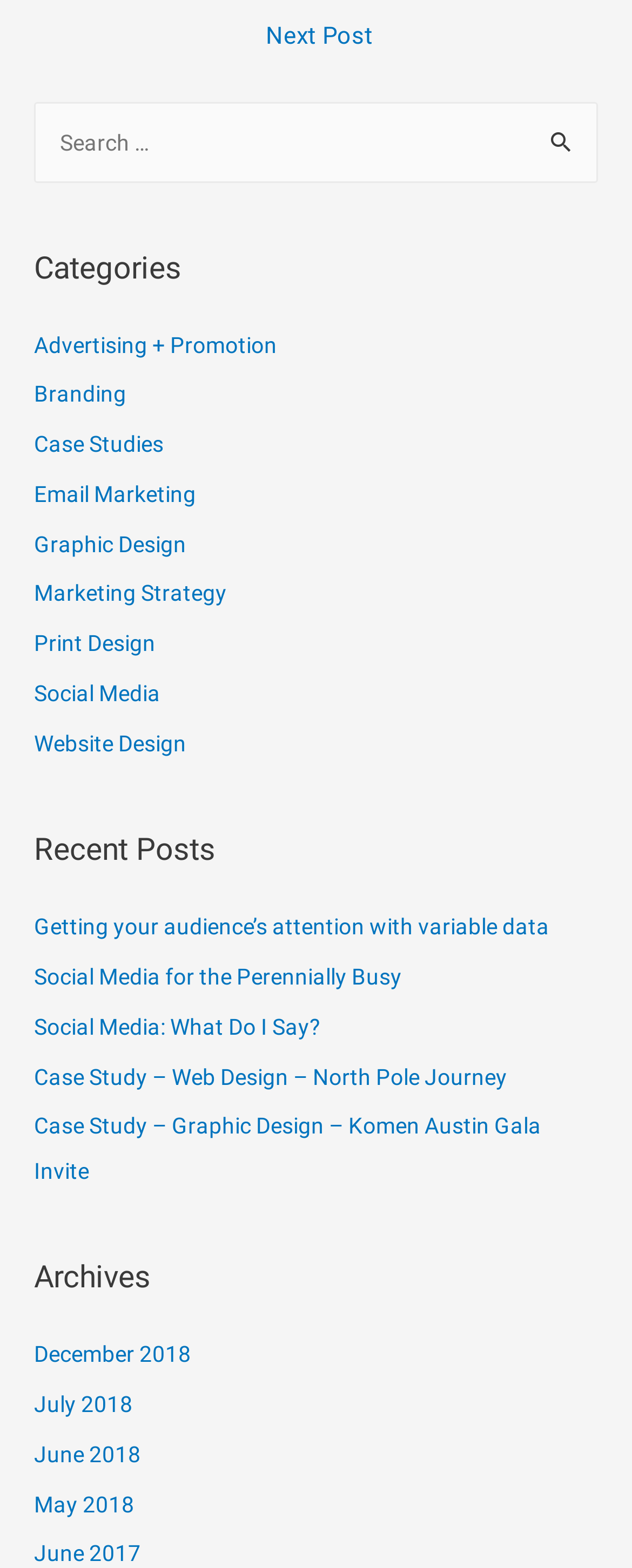Determine the bounding box coordinates of the region that needs to be clicked to achieve the task: "Read the recent post about getting audience’s attention with variable data".

[0.054, 0.583, 0.869, 0.599]